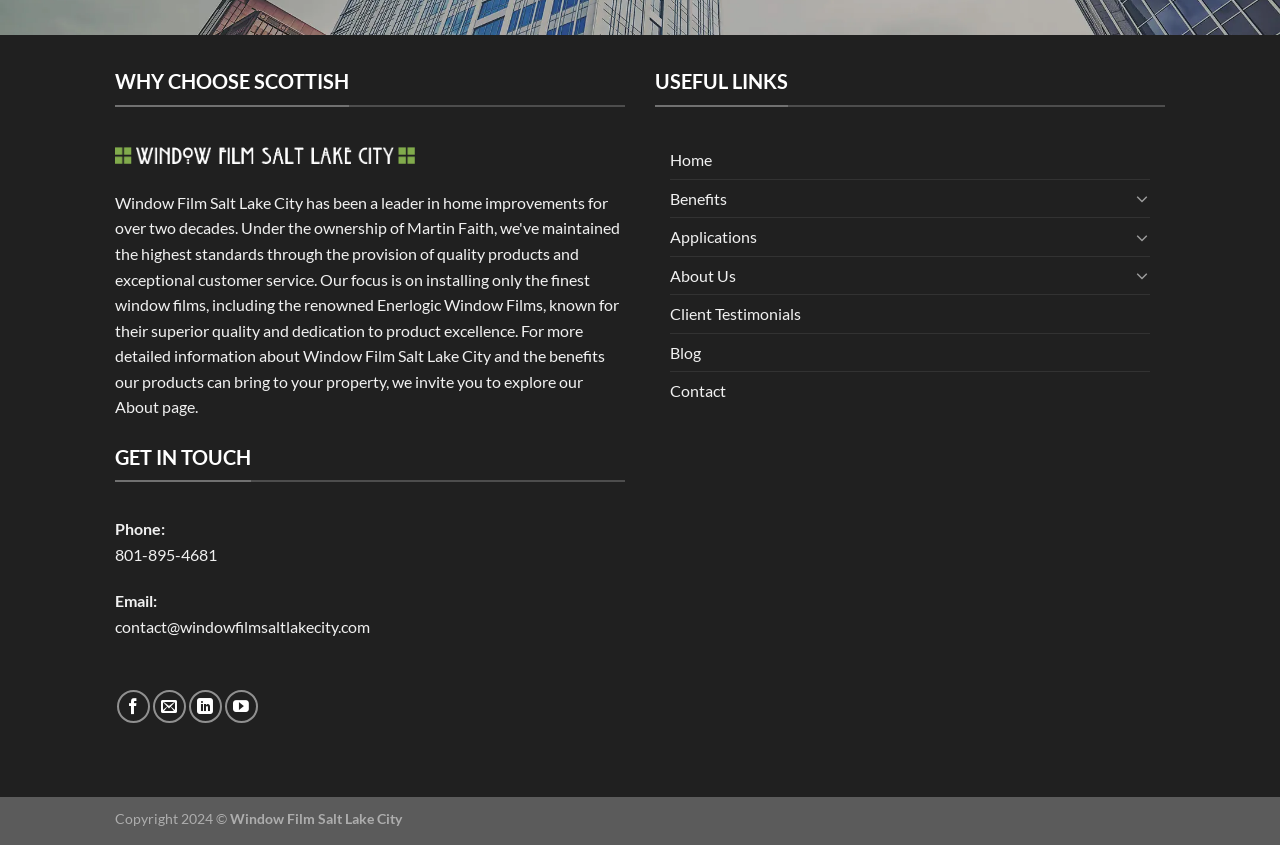Find and provide the bounding box coordinates for the UI element described here: "Applications". The coordinates should be given as four float numbers between 0 and 1: [left, top, right, bottom].

[0.523, 0.258, 0.882, 0.303]